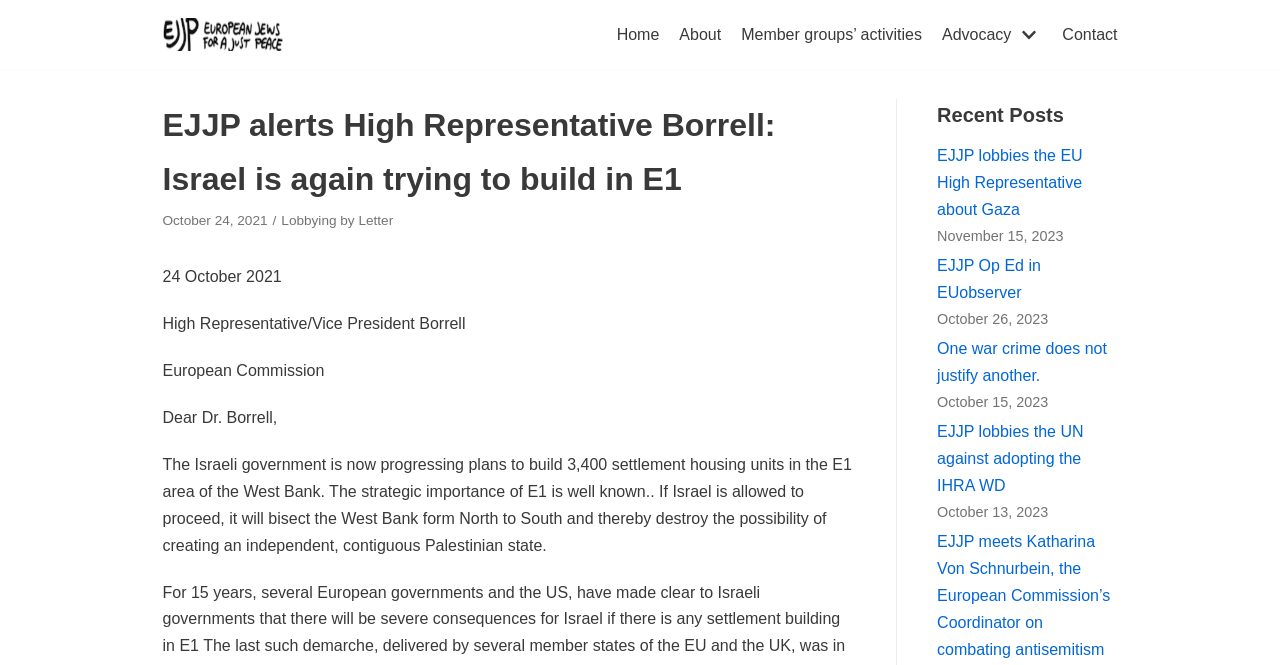Please pinpoint the bounding box coordinates for the region I should click to adhere to this instruction: "Go to 'About'".

[0.531, 0.033, 0.563, 0.071]